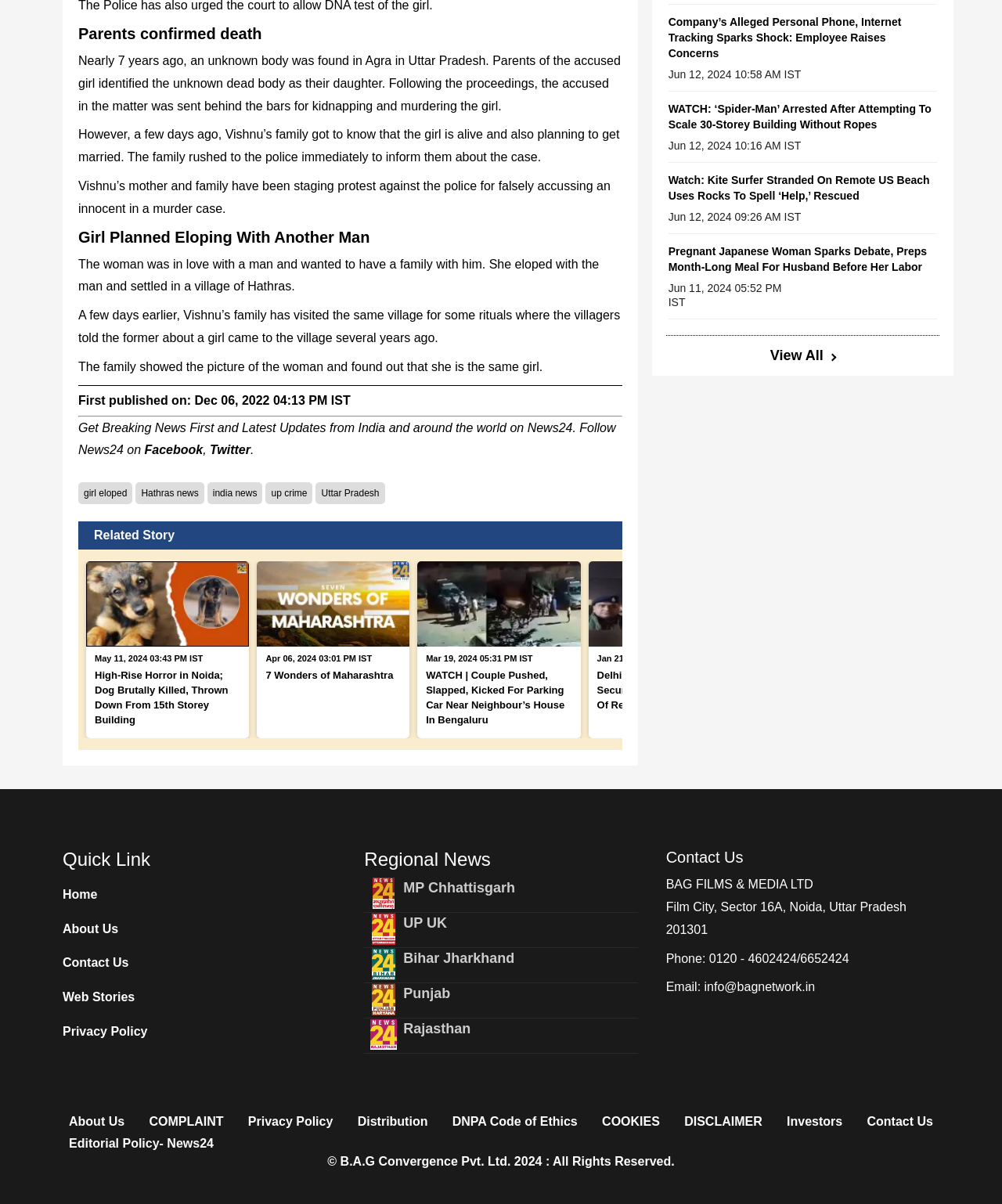How many related news stories are shown?
We need a detailed and meticulous answer to the question.

The 'Related Story' section contains four links to other news articles, each with an image and a static text element describing the news story.